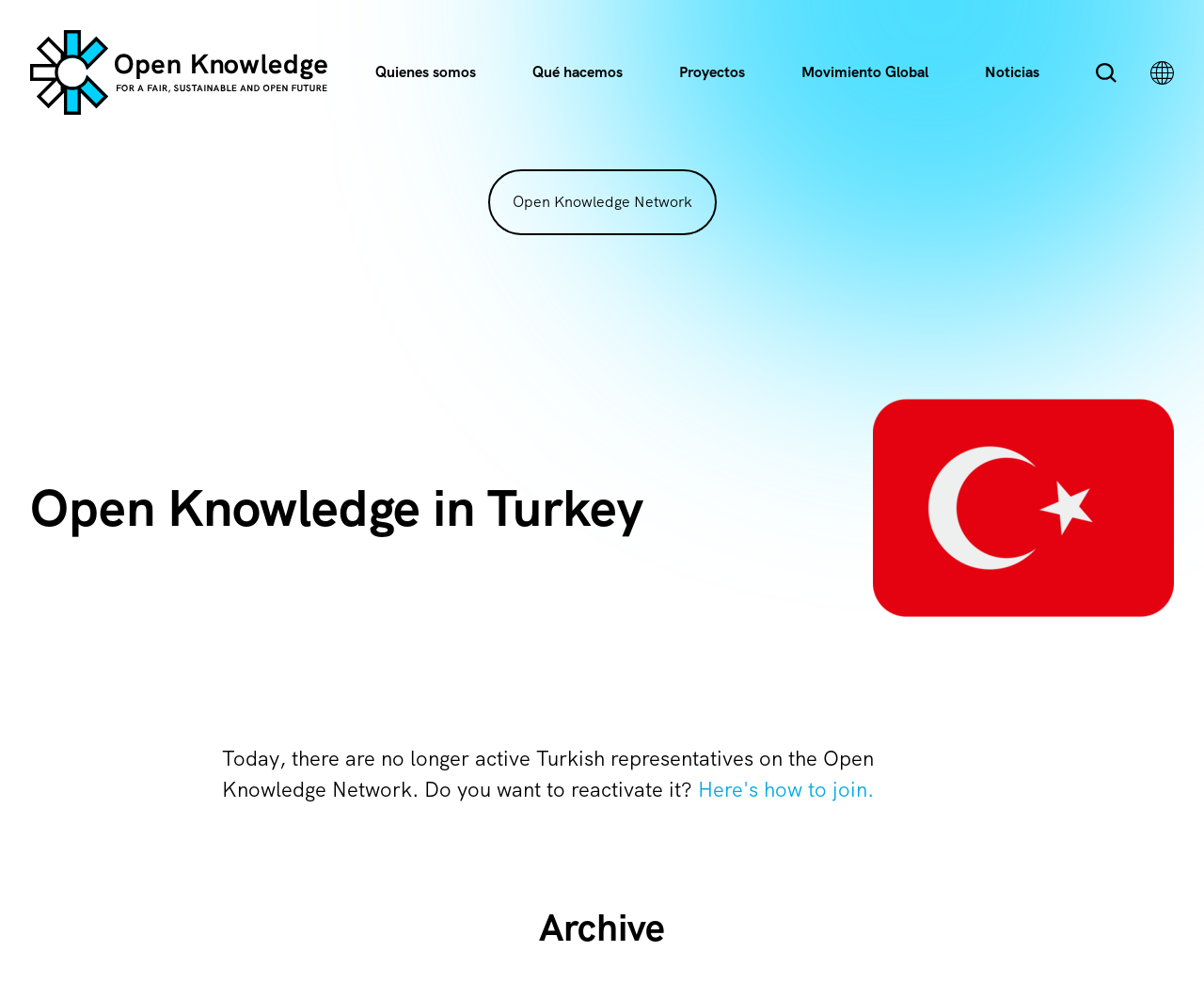Please respond to the question using a single word or phrase:
What is the status of Turkish representatives on the Open Knowledge Network?

No longer active